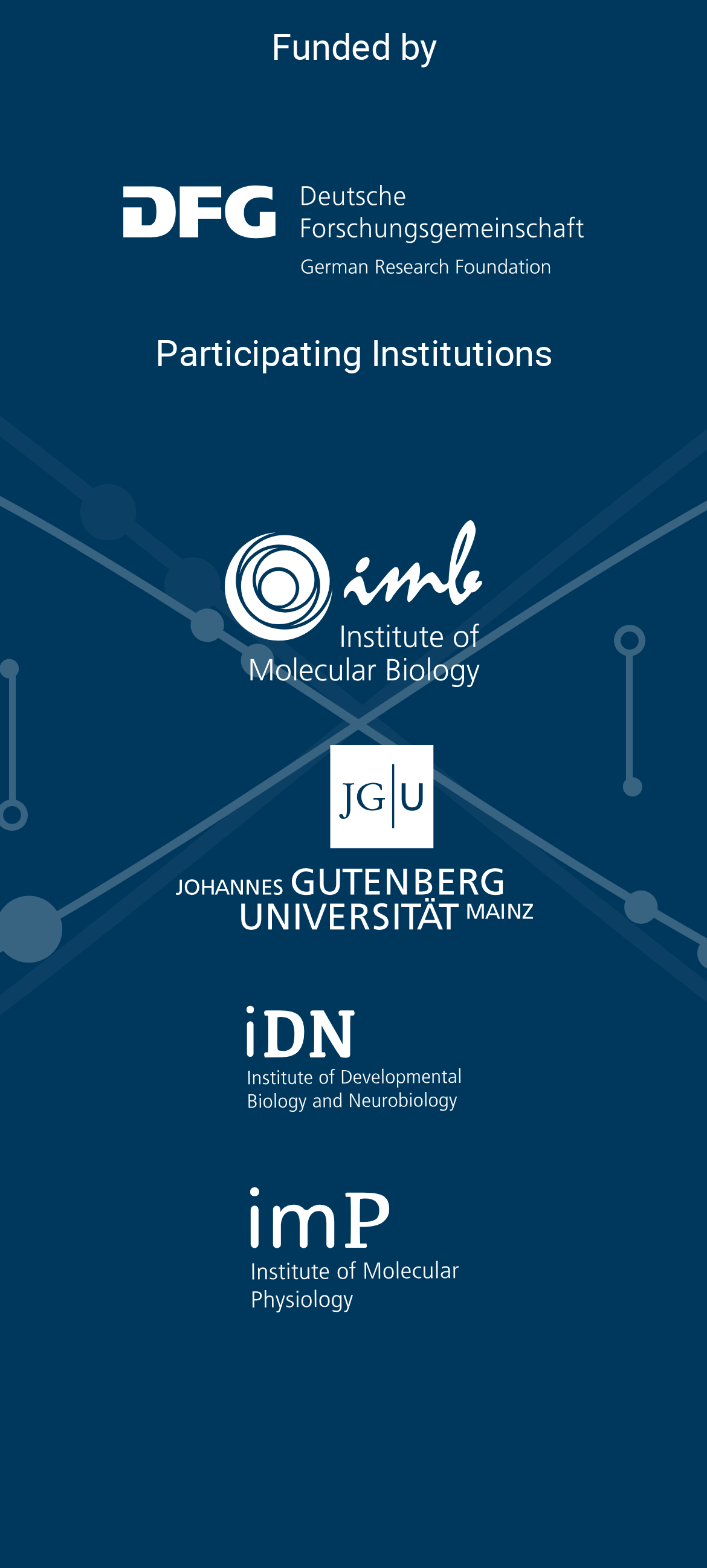What is the first institution listed?
From the screenshot, provide a brief answer in one word or phrase.

IMB